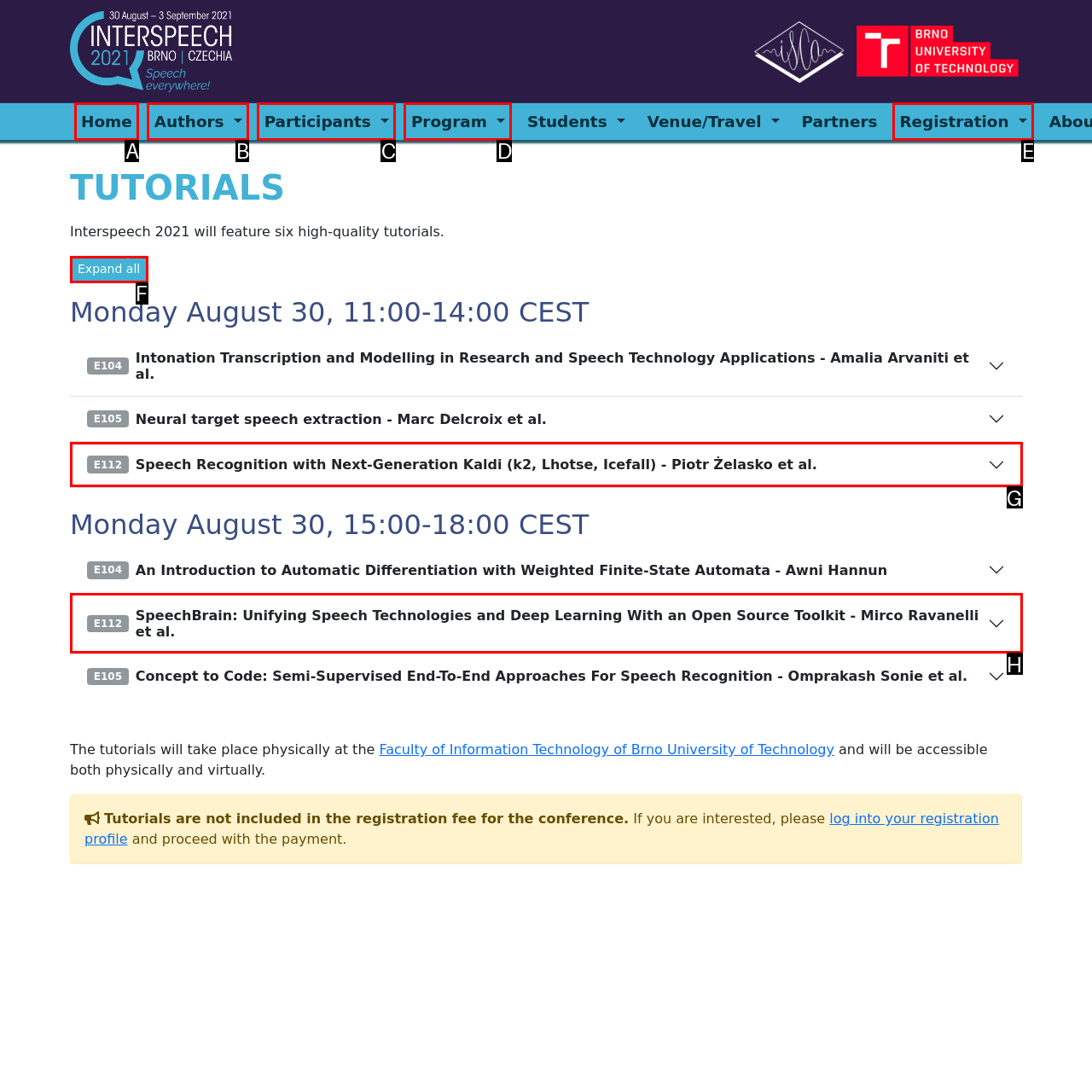Assess the description: Expand all and select the option that matches. Provide the letter of the chosen option directly from the given choices.

F